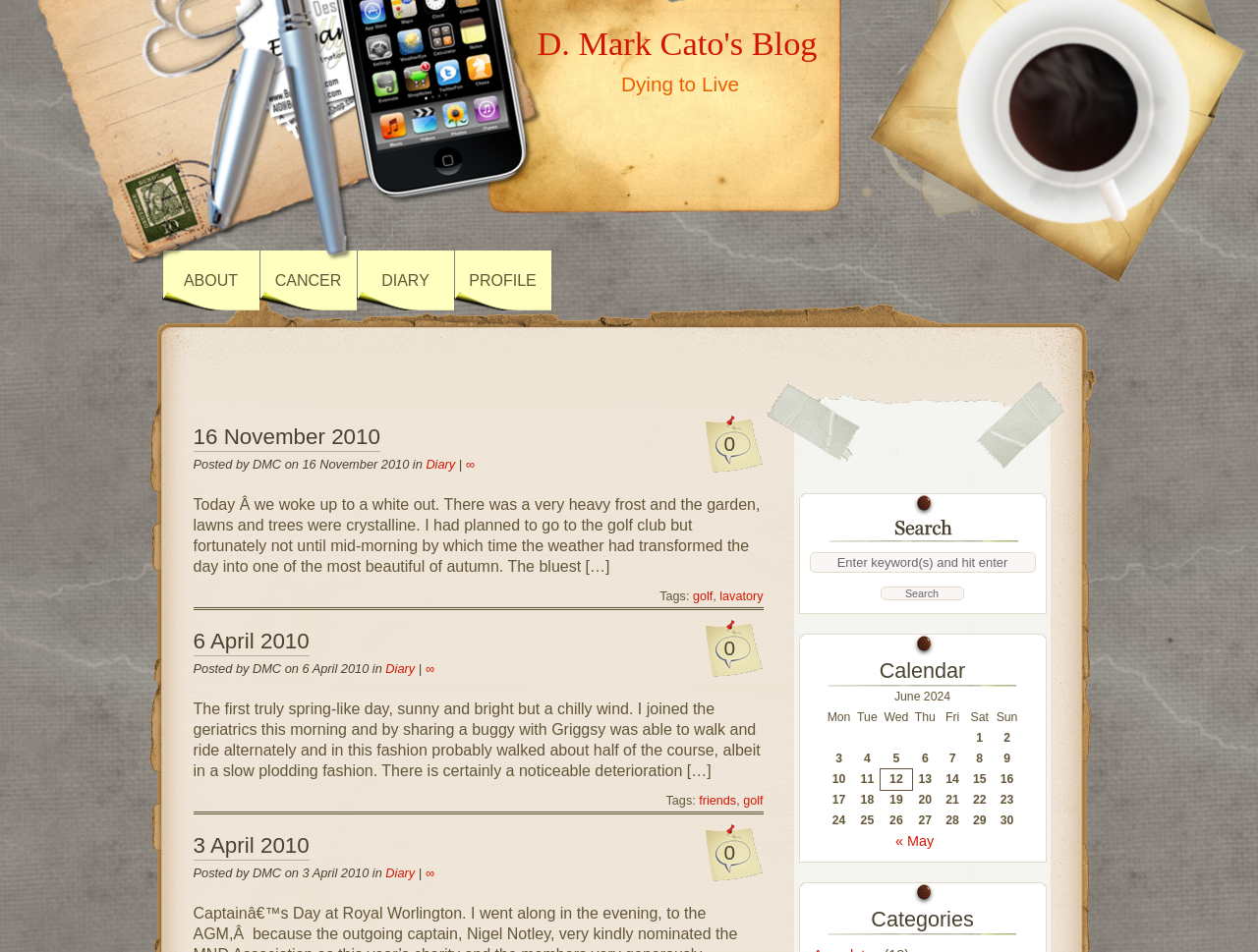Write a detailed summary of the webpage.

The webpage is a blog titled "D. Mark Cato's Blog" with a focus on golf and personal diary entries. At the top, there is a heading with the blog title, followed by a link to the blog's homepage. Below this, there are four navigation links: "ABOUT", "CANCER", "DIARY", and "PROFILE", which are aligned horizontally.

The main content of the page is divided into three sections, each containing a diary entry with a heading indicating the date of the entry. The entries are dated 16 November 2010, 6 April 2010, and 3 April 2010, respectively. Each entry includes a brief description of the author's activities, including golf-related events.

To the right of the diary entries, there is a search box with a label "Enter keyword(s) and hit enter" and a "Search" button. Below this, there is a calendar table for June 2024, with seven columns representing the days of the week and multiple rows for each day of the month.

There are no images on the page. The overall layout is simple and easy to navigate, with clear headings and concise text.